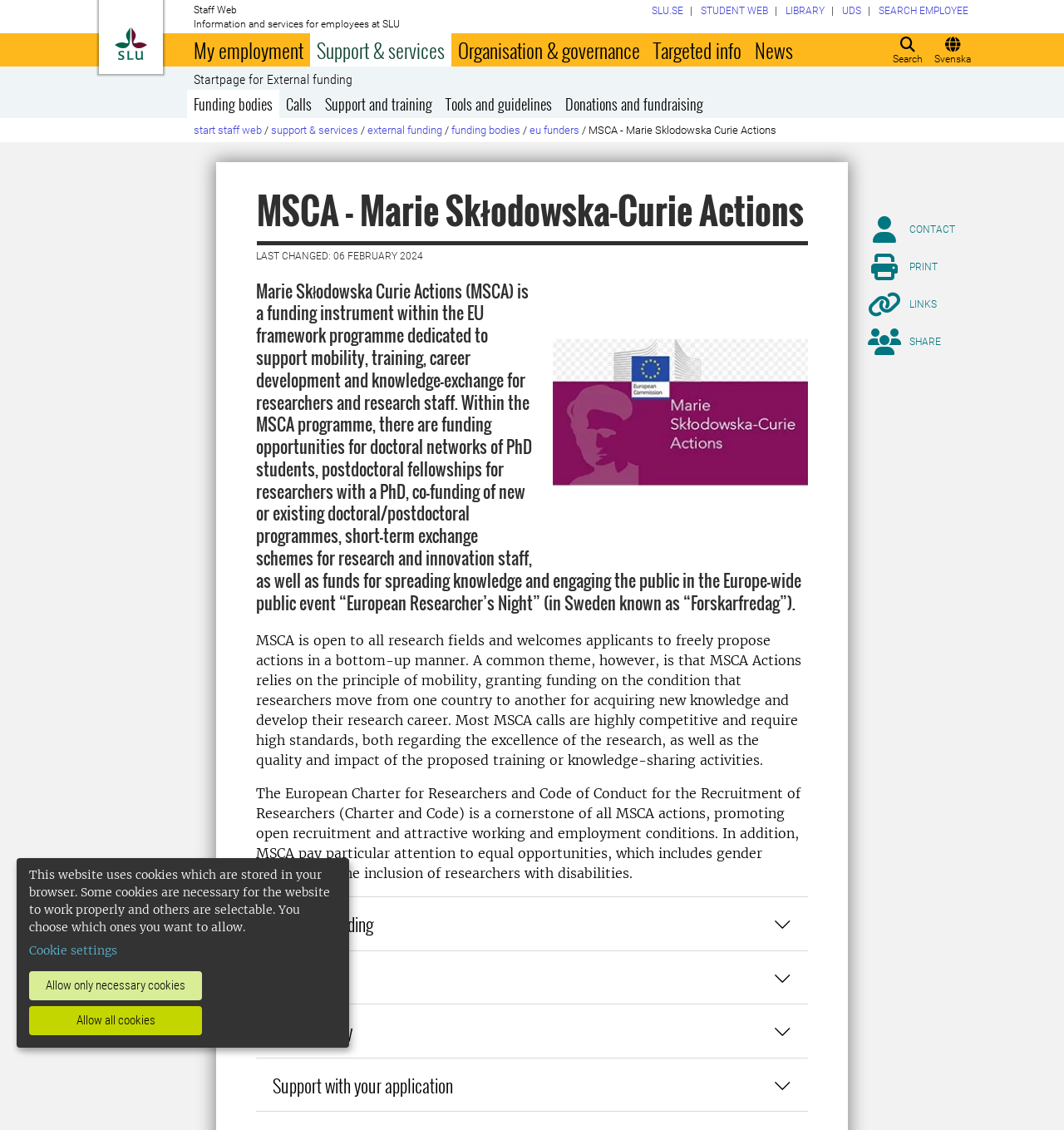Using the elements shown in the image, answer the question comprehensively: How many types of funding are mentioned?

The webpage mentions four types of funding: 'Types of funding', 'Co-funding', 'How to apply', and 'Support with your application'. These are mentioned as headings and also as buttons that can be expanded to reveal more information.